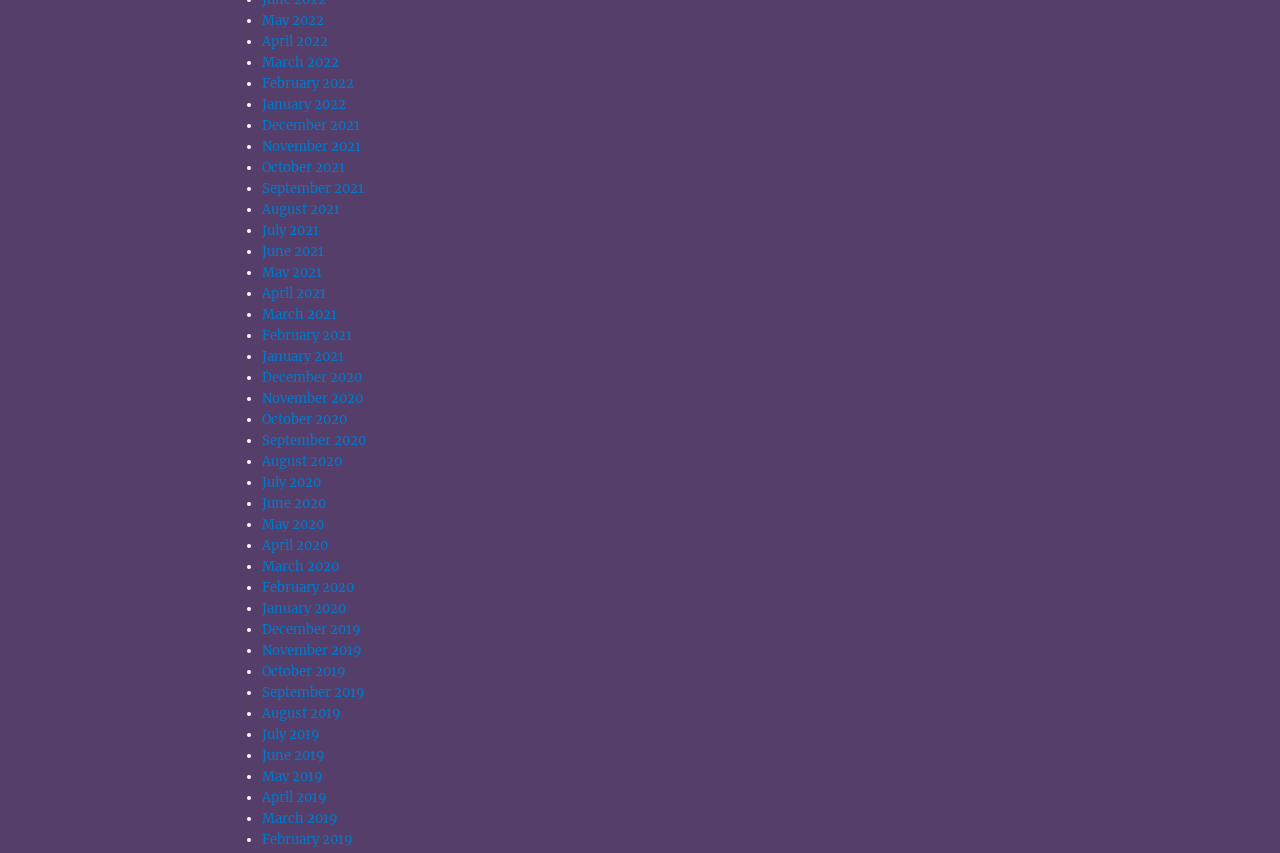Determine the bounding box coordinates for the area that should be clicked to carry out the following instruction: "Browse June 2019".

[0.205, 0.876, 0.254, 0.895]